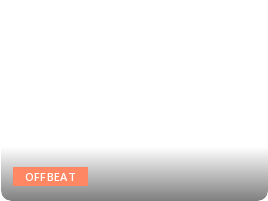Answer briefly with one word or phrase:
What is the theme of the image?

Social media influence